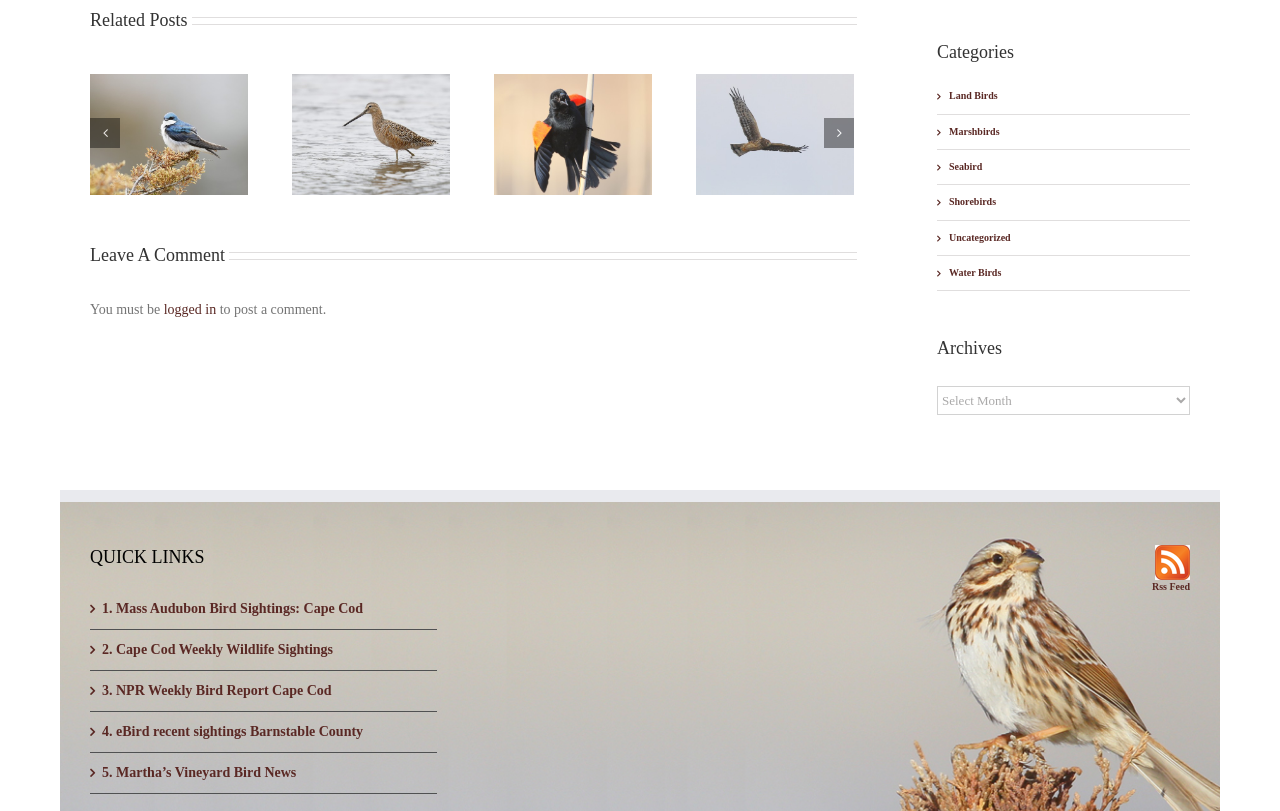Identify the bounding box coordinates of the area you need to click to perform the following instruction: "View related posts".

[0.07, 0.008, 0.146, 0.042]